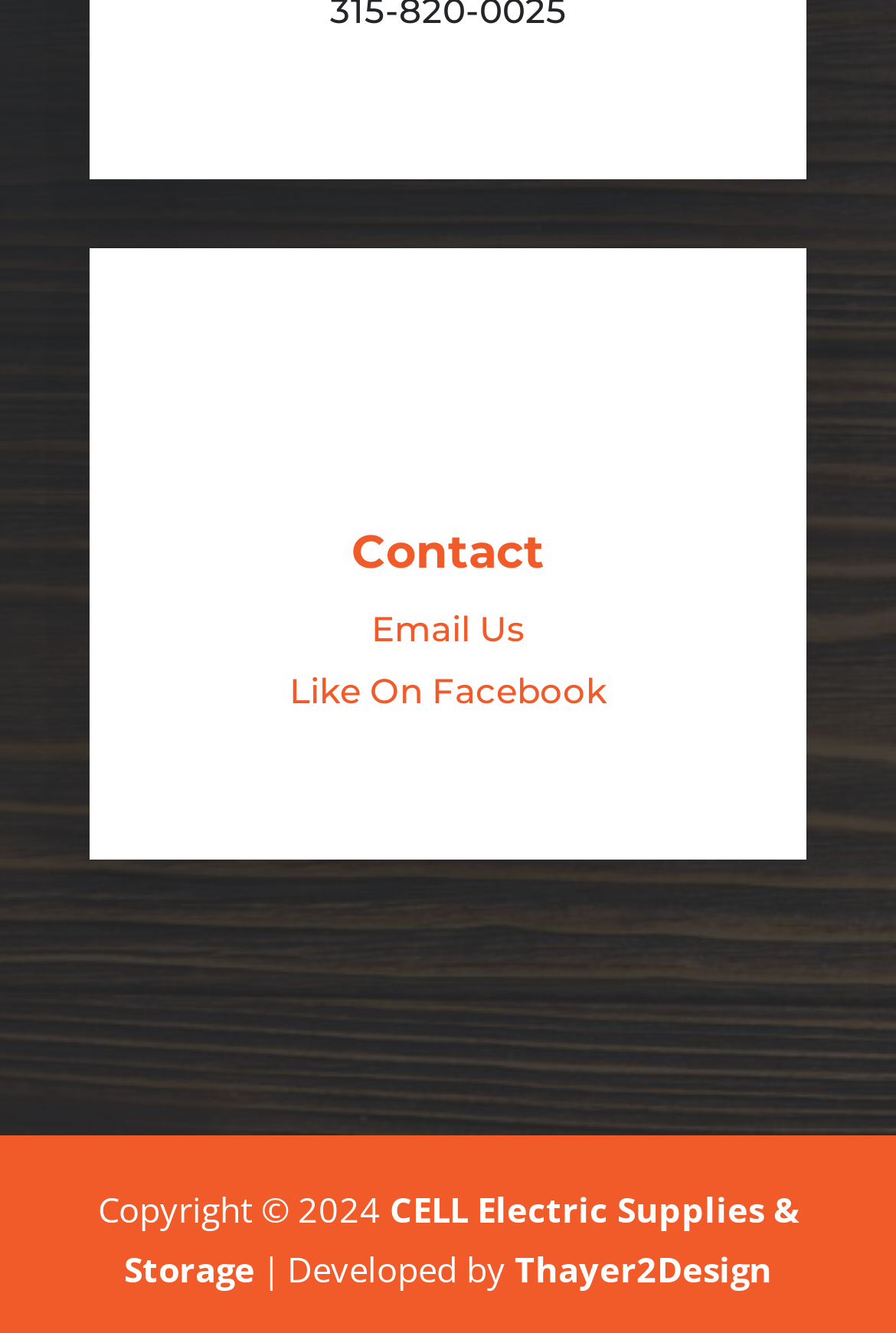Please answer the following question using a single word or phrase: 
What is the copyright year?

2024